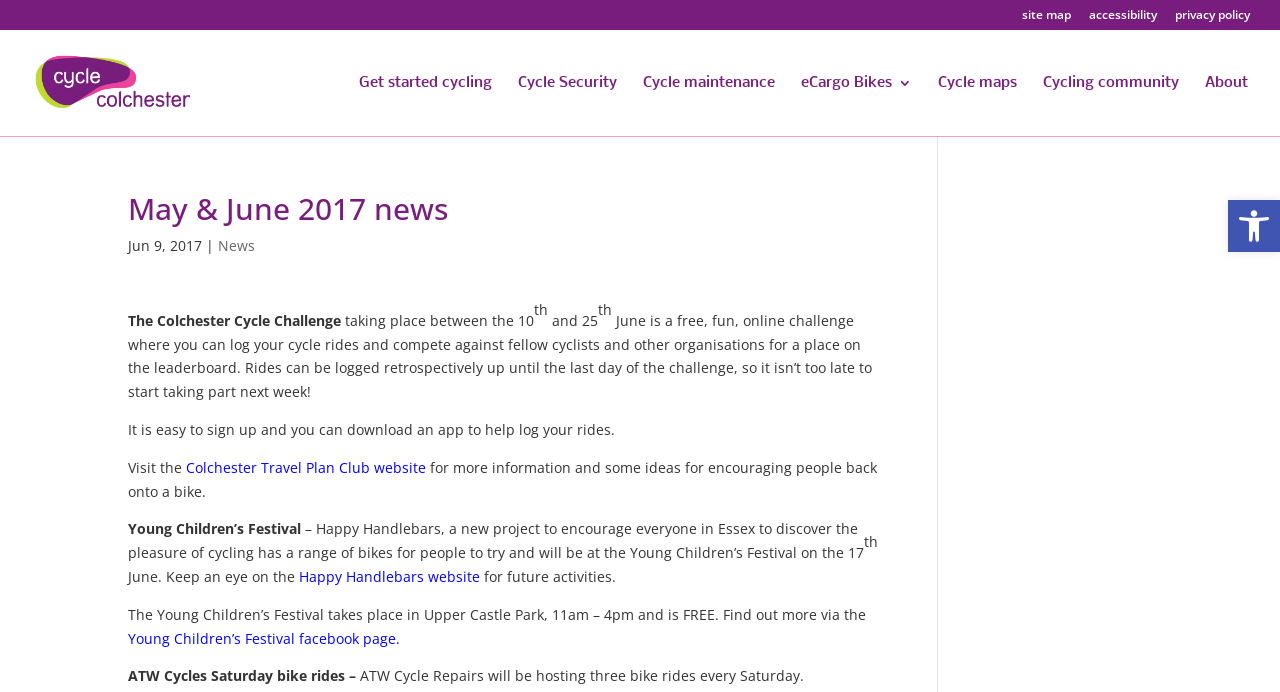Specify the bounding box coordinates of the element's area that should be clicked to execute the given instruction: "Read the article about Cobra Kai Season 5". The coordinates should be four float numbers between 0 and 1, i.e., [left, top, right, bottom].

None